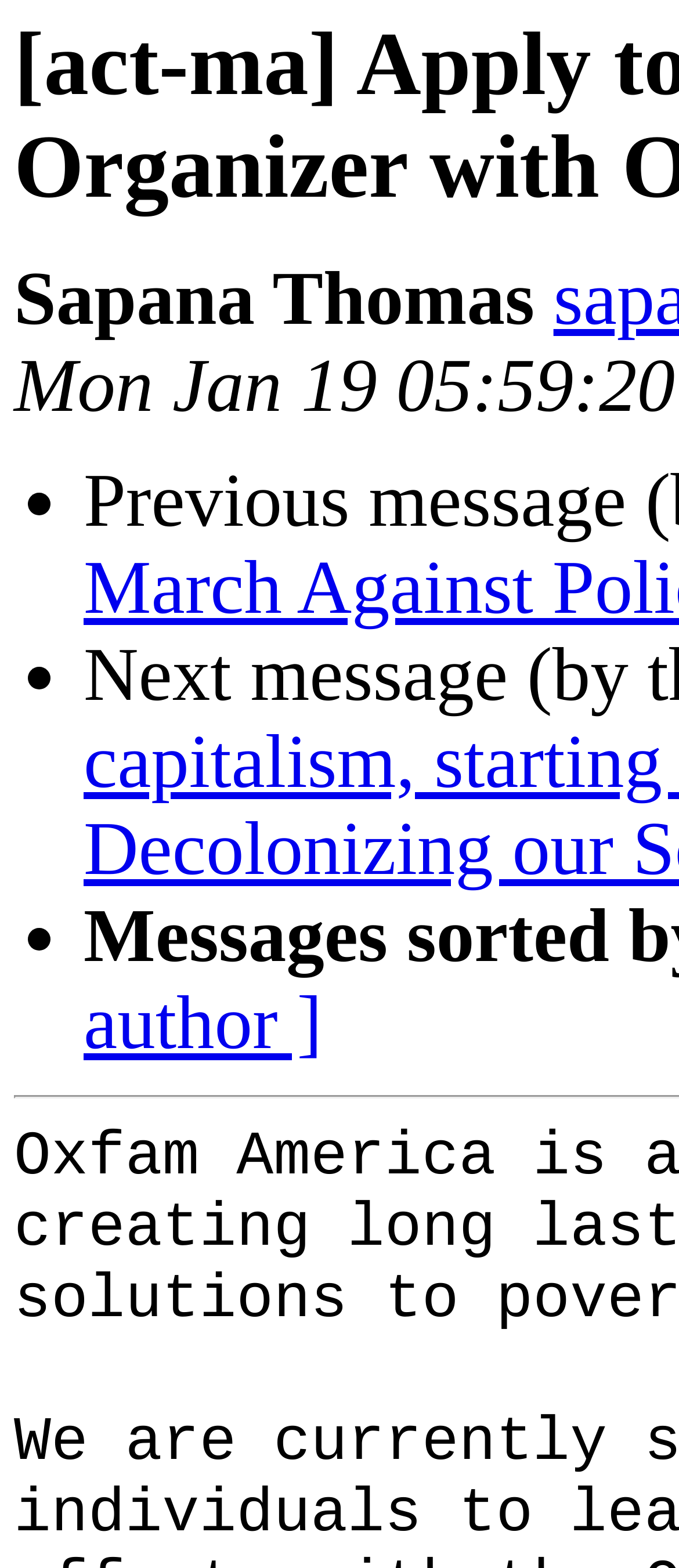Identify and provide the main heading of the webpage.

[act-ma] Apply to be a Community Organizer with Oxfam Action Corps